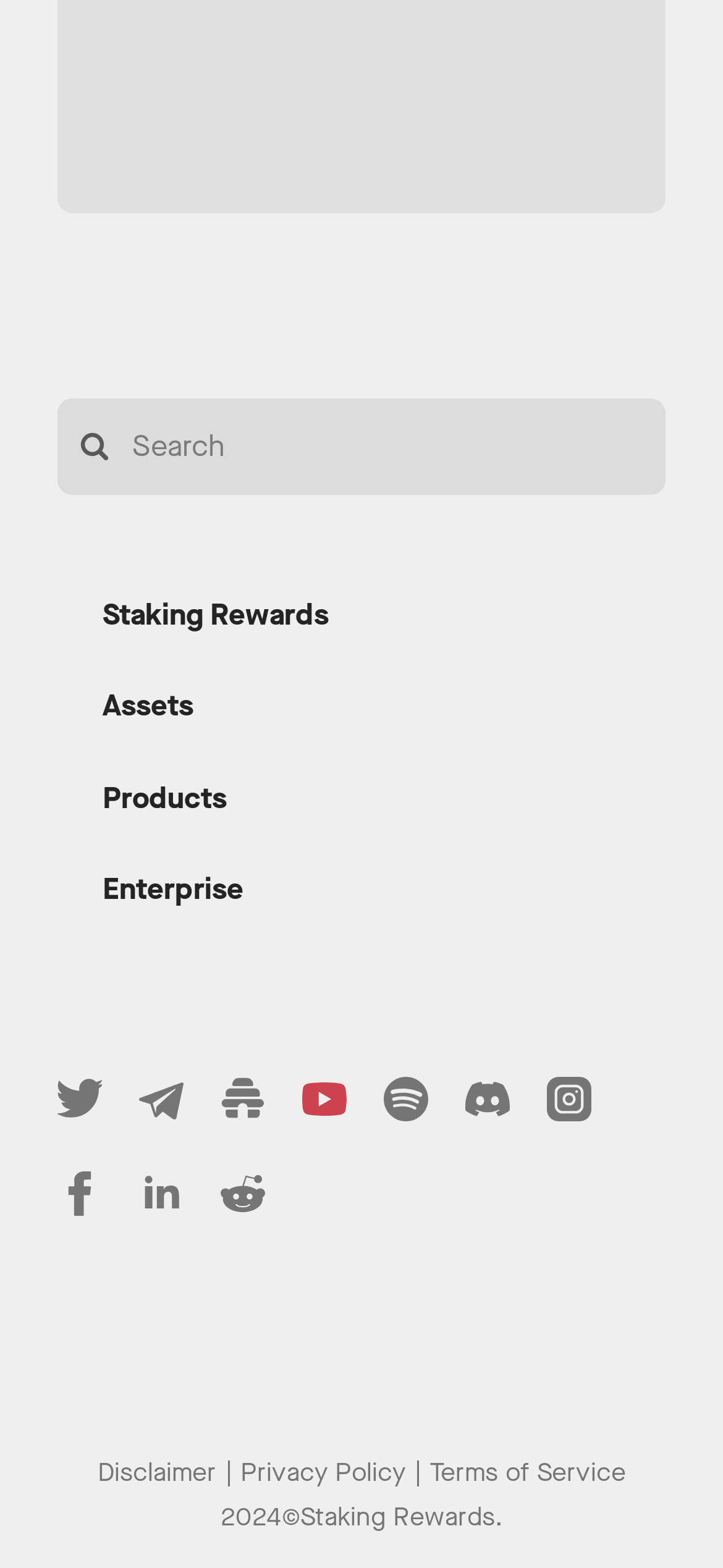How many social media links are present?
Using the details shown in the screenshot, provide a comprehensive answer to the question.

The number of social media links can be counted by identifying the link elements with bounding box coordinates [0.08, 0.686, 0.142, 0.724], [0.193, 0.686, 0.254, 0.724], ..., [0.757, 0.686, 0.818, 0.724], which correspond to Twitter, Telegram, Newsletter, YouTube, Spotify, Discord, Instagram, and Facebook links respectively.